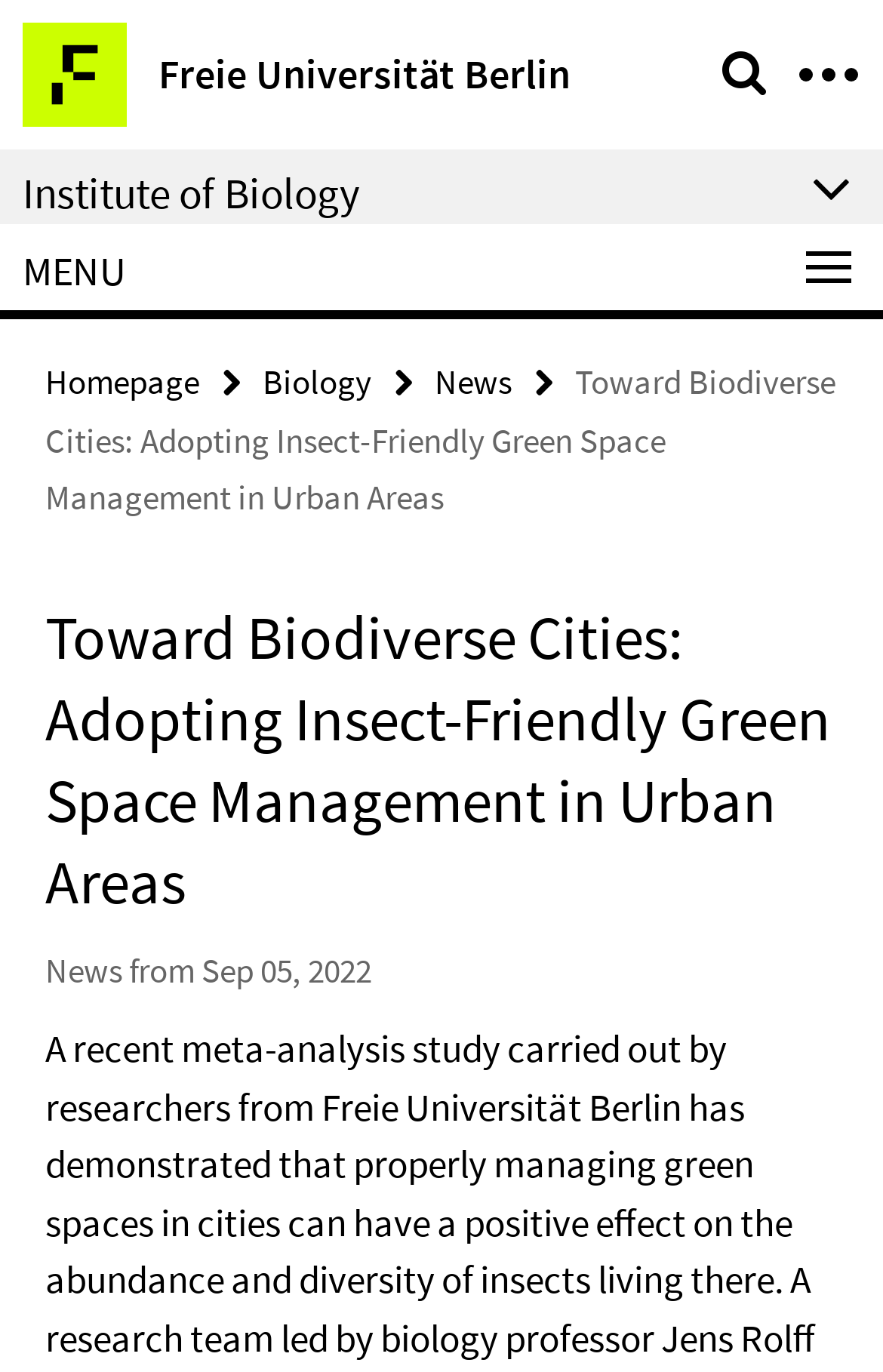Generate an in-depth caption that captures all aspects of the webpage.

The webpage is about the Department of Biology, Chemistry, Pharmacy at Freie Universität Berlin, with a focus on the Institute of Biology. At the top left, there is a link to the university's homepage, accompanied by a small image. Next to it, there is a heading "Service Navigation". 

On the top right, there is a link with no text. Below the top section, there is a heading "Institute of Biology" which is also a link. 

The main content of the webpage is divided into two sections. On the left, there is a menu with links to "Homepage", "Biology", and "News". The "MENU" label is placed above these links. 

On the right, there is a section with a heading "Toward Biodiverse Cities: Adopting Insect-Friendly Green Space Management in Urban Areas", which is also the title of the webpage. Below this heading, there is a paragraph of text, and a subheading "News from Sep 05, 2022".